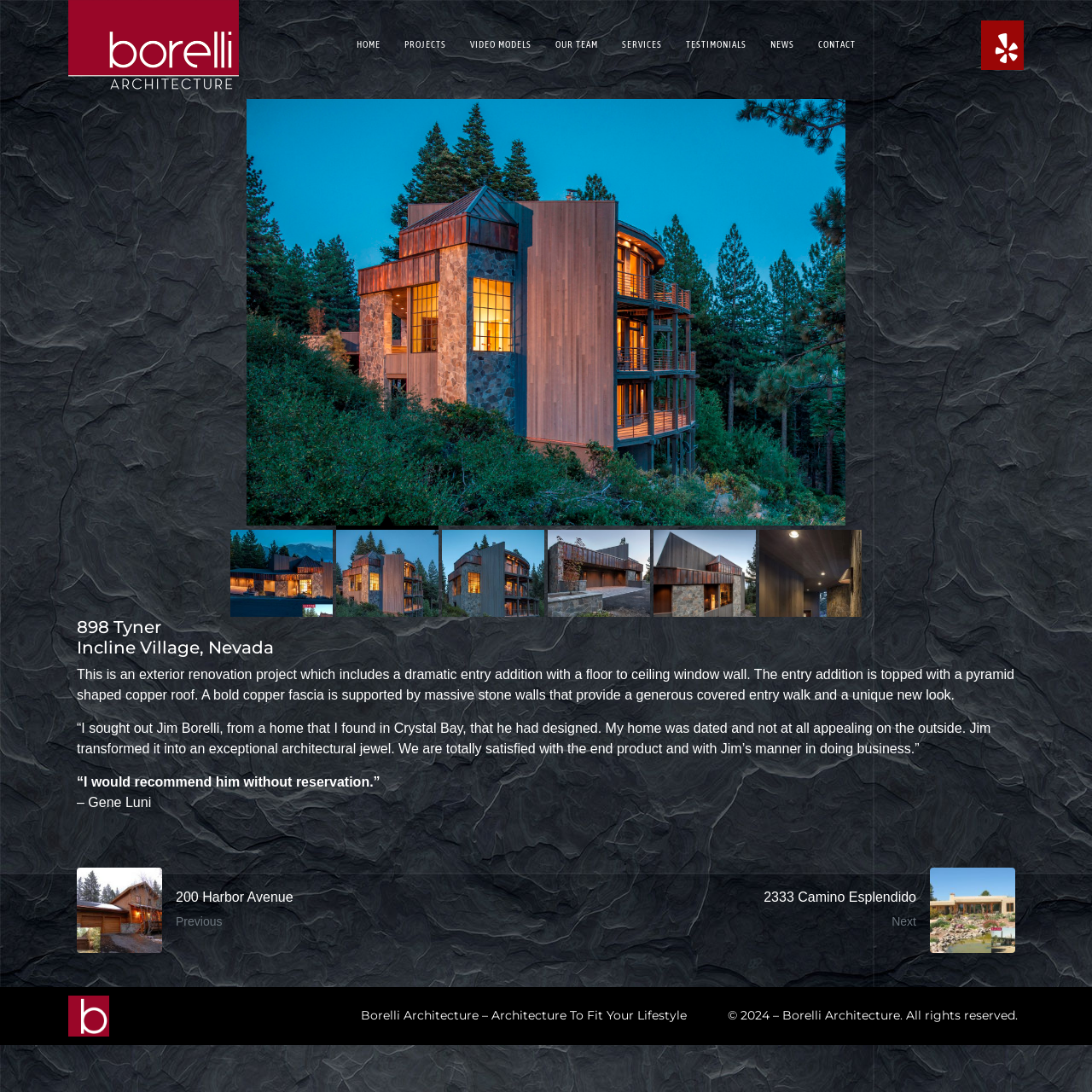Extract the bounding box of the UI element described as: "Journals".

None